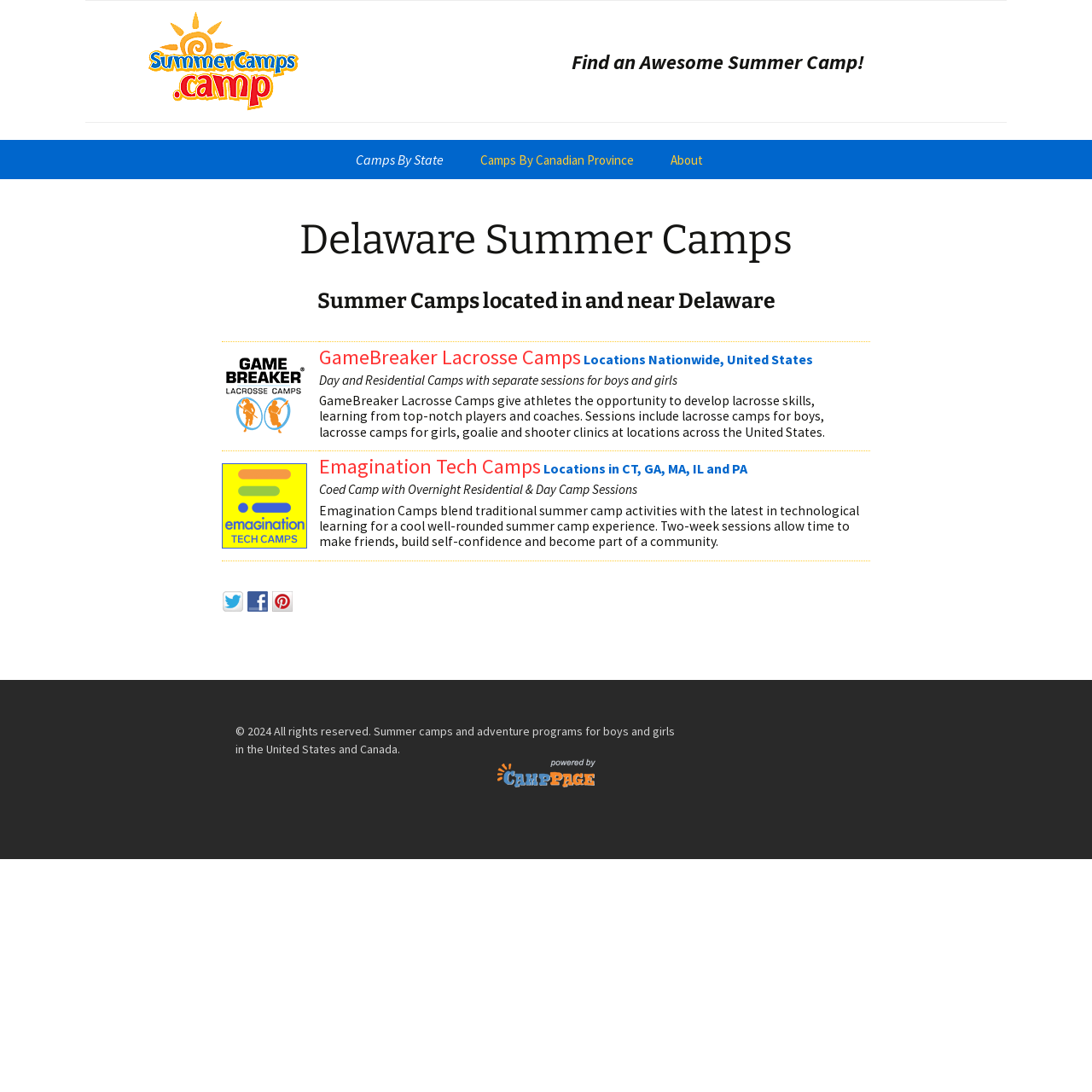Identify the bounding box coordinates of the area you need to click to perform the following instruction: "Share this article".

None